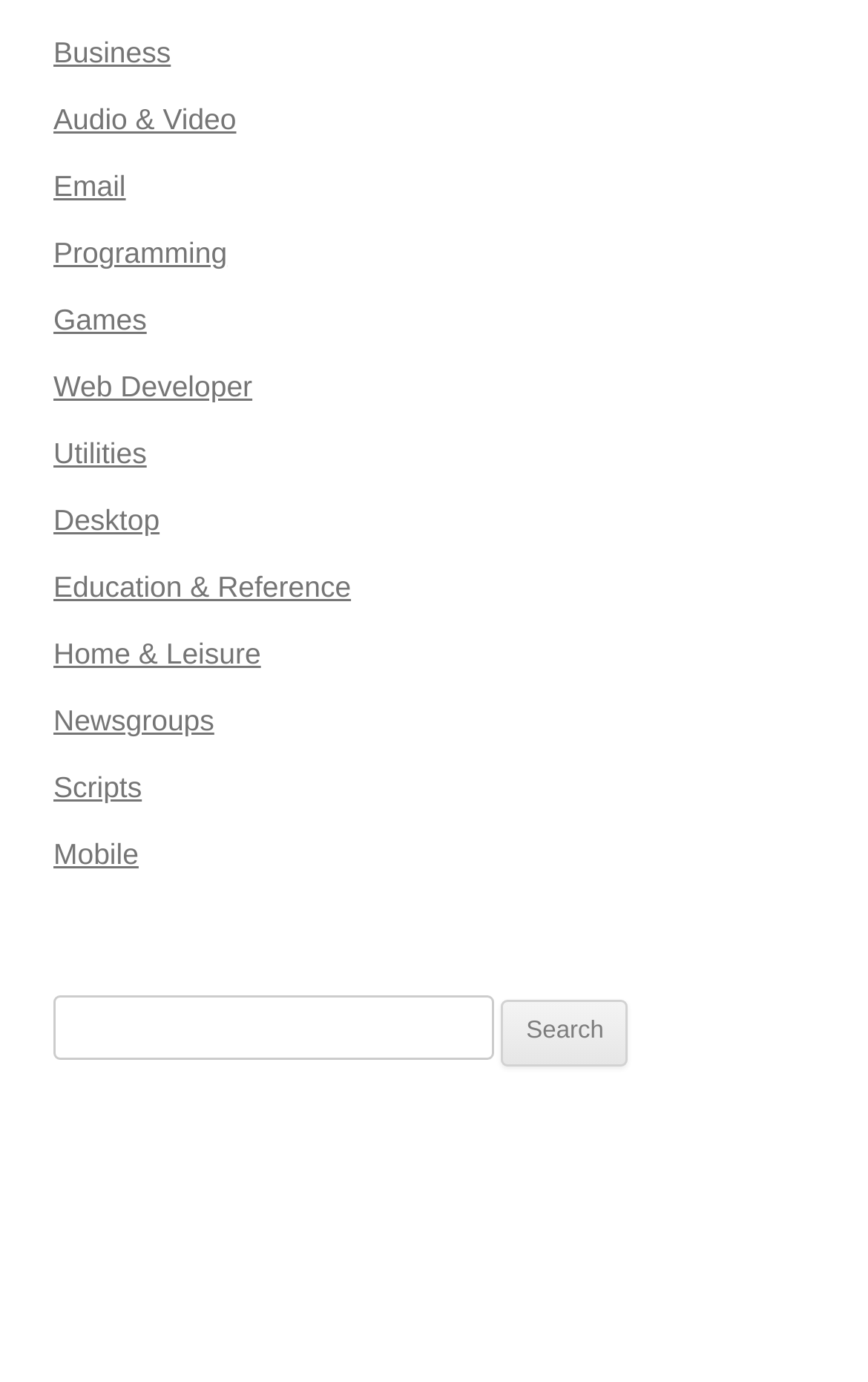Use a single word or phrase to answer this question: 
What is the position of the 'Games' category?

5th